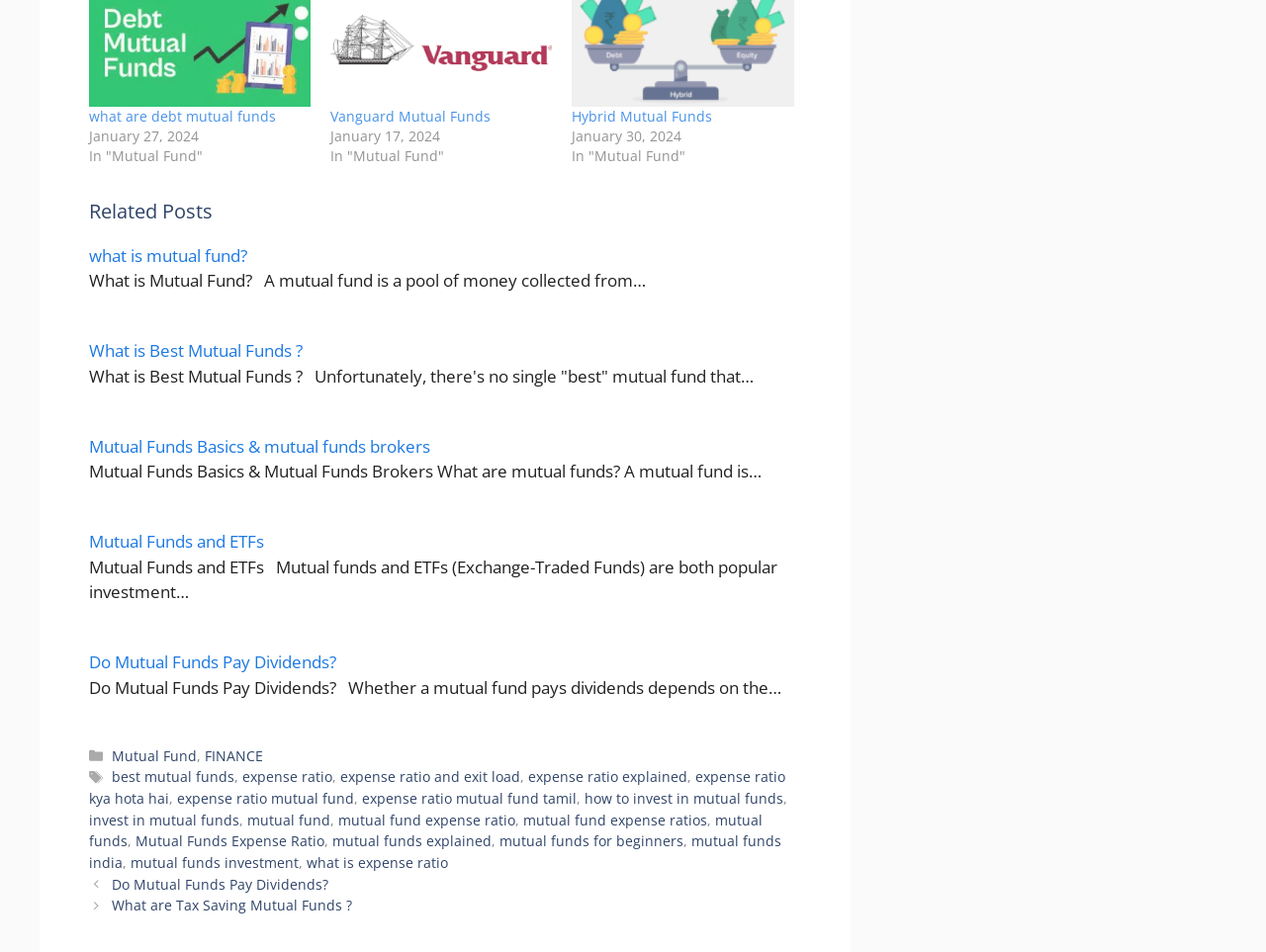How many related posts are there?
We need a detailed and meticulous answer to the question.

I counted the number of links under the 'Related Posts' heading, which are 'what is mutual fund?', 'What is Best Mutual Funds?', 'Mutual Funds Basics & mutual funds brokers', 'Mutual Funds and ETFs', 'Do Mutual Funds Pay Dividends?', and there are 6 in total.